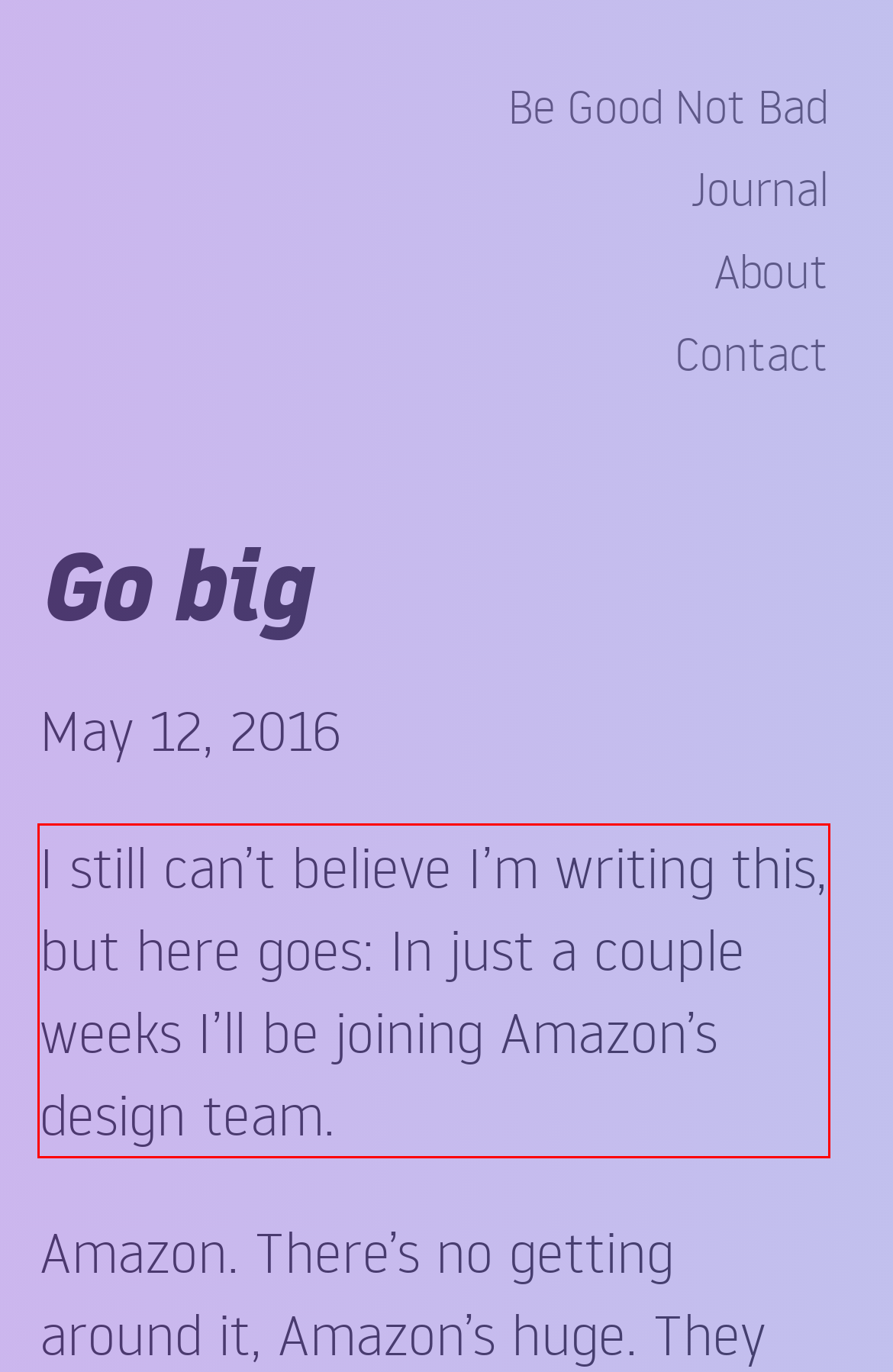You have a screenshot with a red rectangle around a UI element. Recognize and extract the text within this red bounding box using OCR.

I still can’t believe I’m writing this, but here goes: In just a couple weeks I’ll be joining Amazon’s design team.